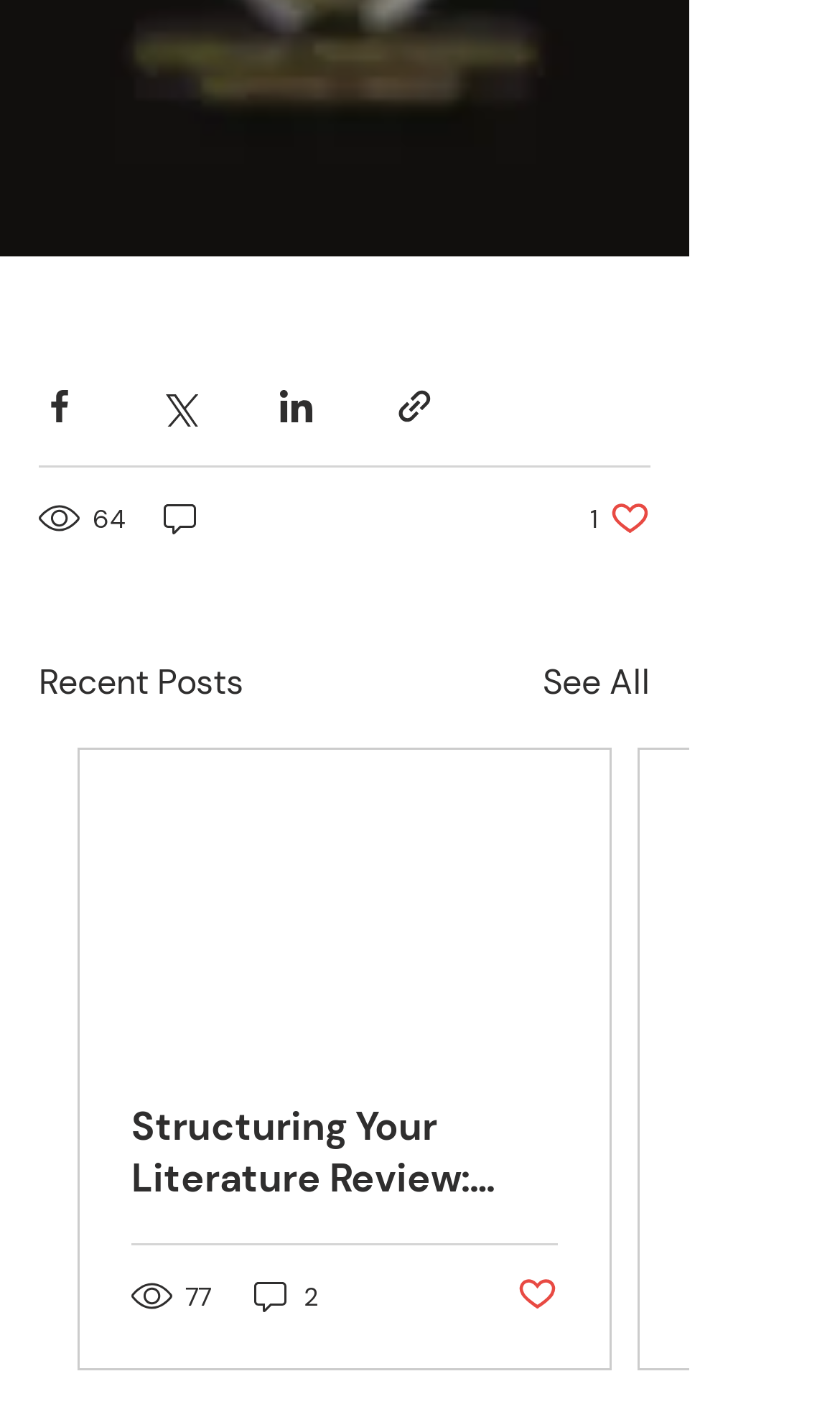Provide a one-word or short-phrase response to the question:
What is the number of views for the first post?

64